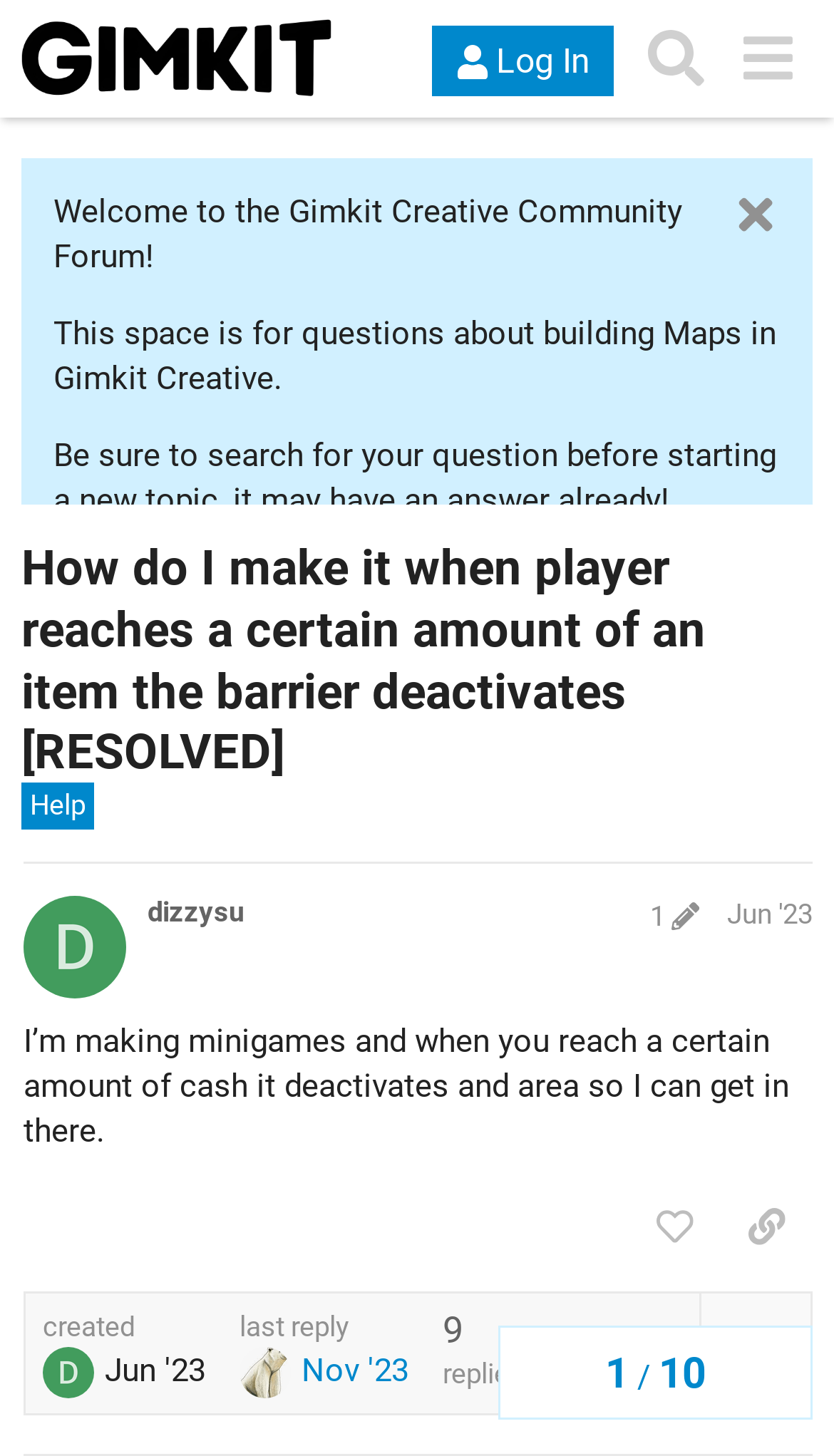What is the topic of the post by @dizzysu?
Please answer the question with as much detail as possible using the screenshot.

The static text 'I’m making minigames and when you reach a certain amount of cash it deactivates and area so I can get in there.' is the content of the post by @dizzysu, which indicates that the topic of the post is about minigames and cash.